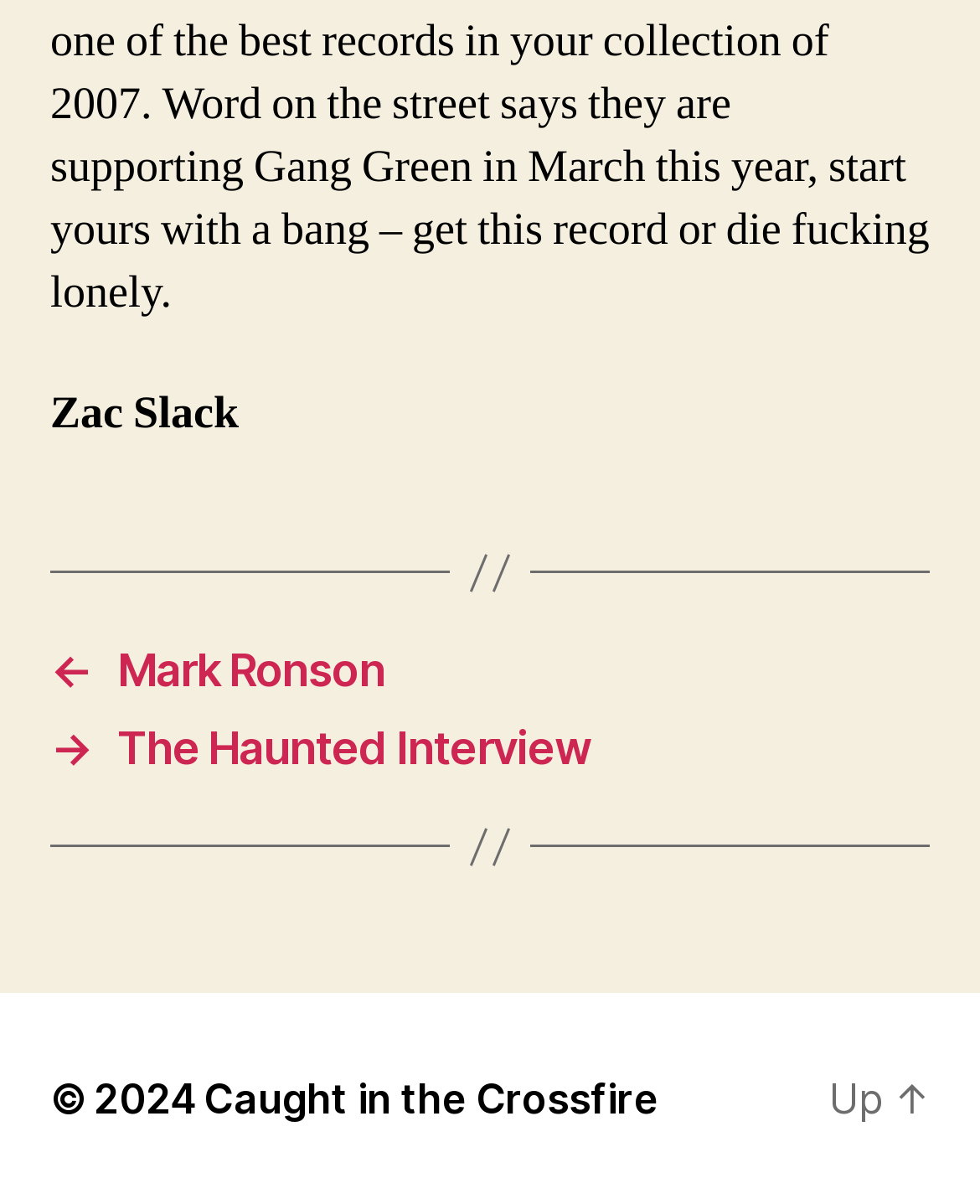What is the last link at the bottom of the webpage?
Using the image, elaborate on the answer with as much detail as possible.

The last link at the bottom of the webpage is 'Up', which is located at the bottom right corner of the webpage.